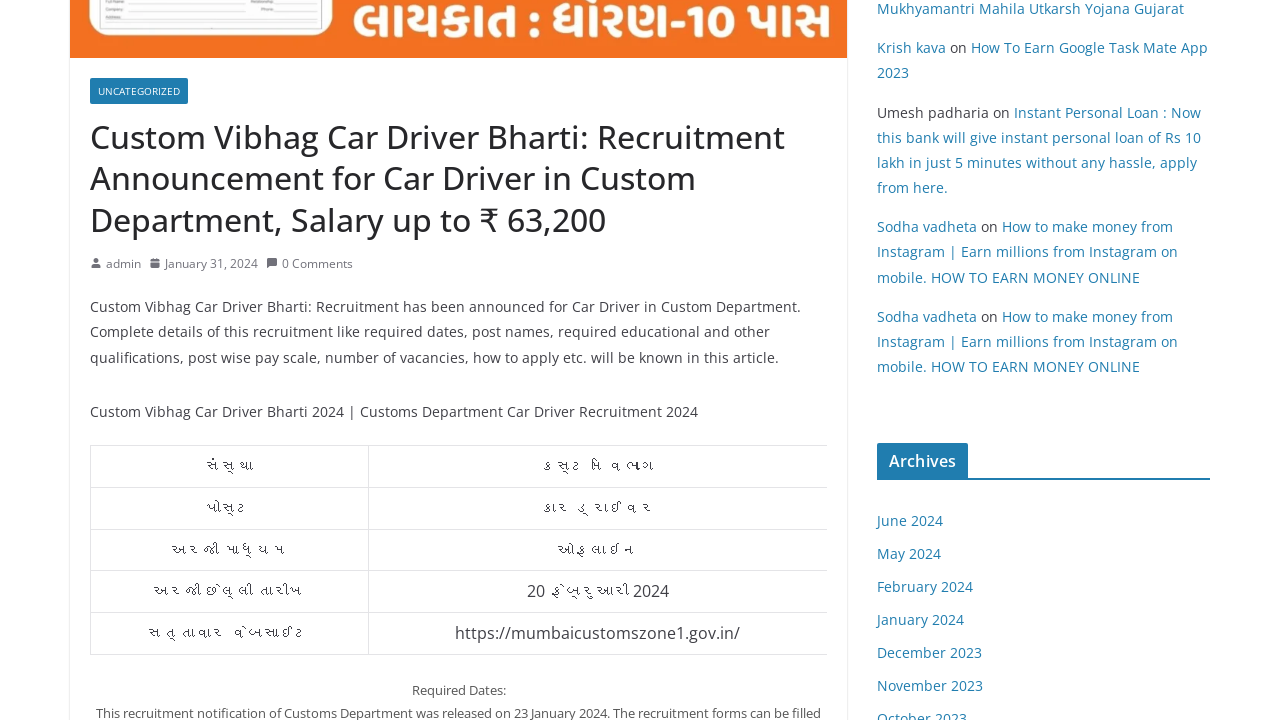What is the salary range for the Car Driver recruitment?
With the help of the image, please provide a detailed response to the question.

The salary range for the Car Driver recruitment is up to ₹ 63,200, as mentioned in the heading 'Custom Vibhag Car Driver Bharti: Recruitment Announcement for Car Driver in Custom Department, Salary up to ₹ 63,200'.